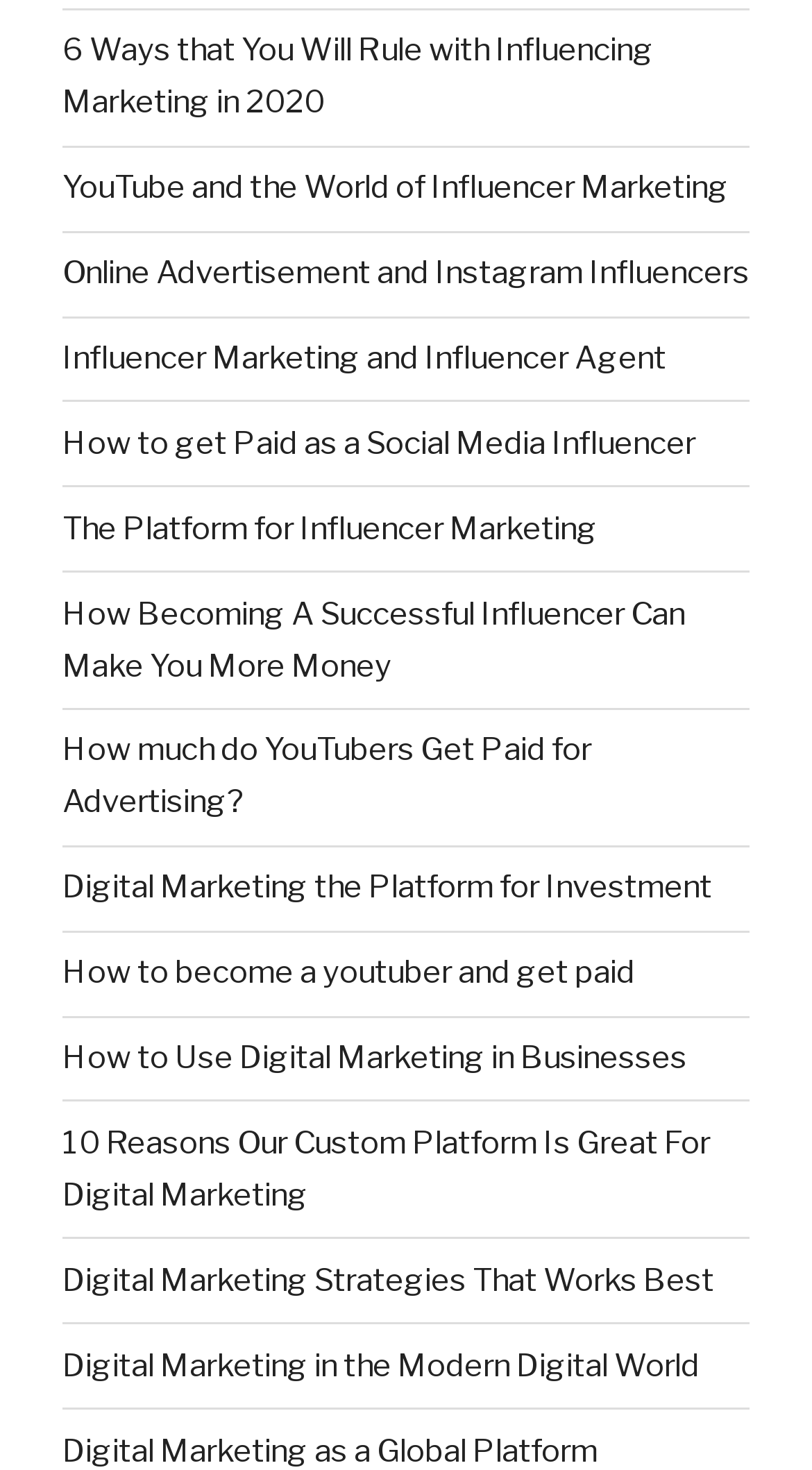Locate the bounding box coordinates of the clickable area to execute the instruction: "Learn about YouTube and the world of influencer marketing". Provide the coordinates as four float numbers between 0 and 1, represented as [left, top, right, bottom].

[0.077, 0.115, 0.897, 0.141]